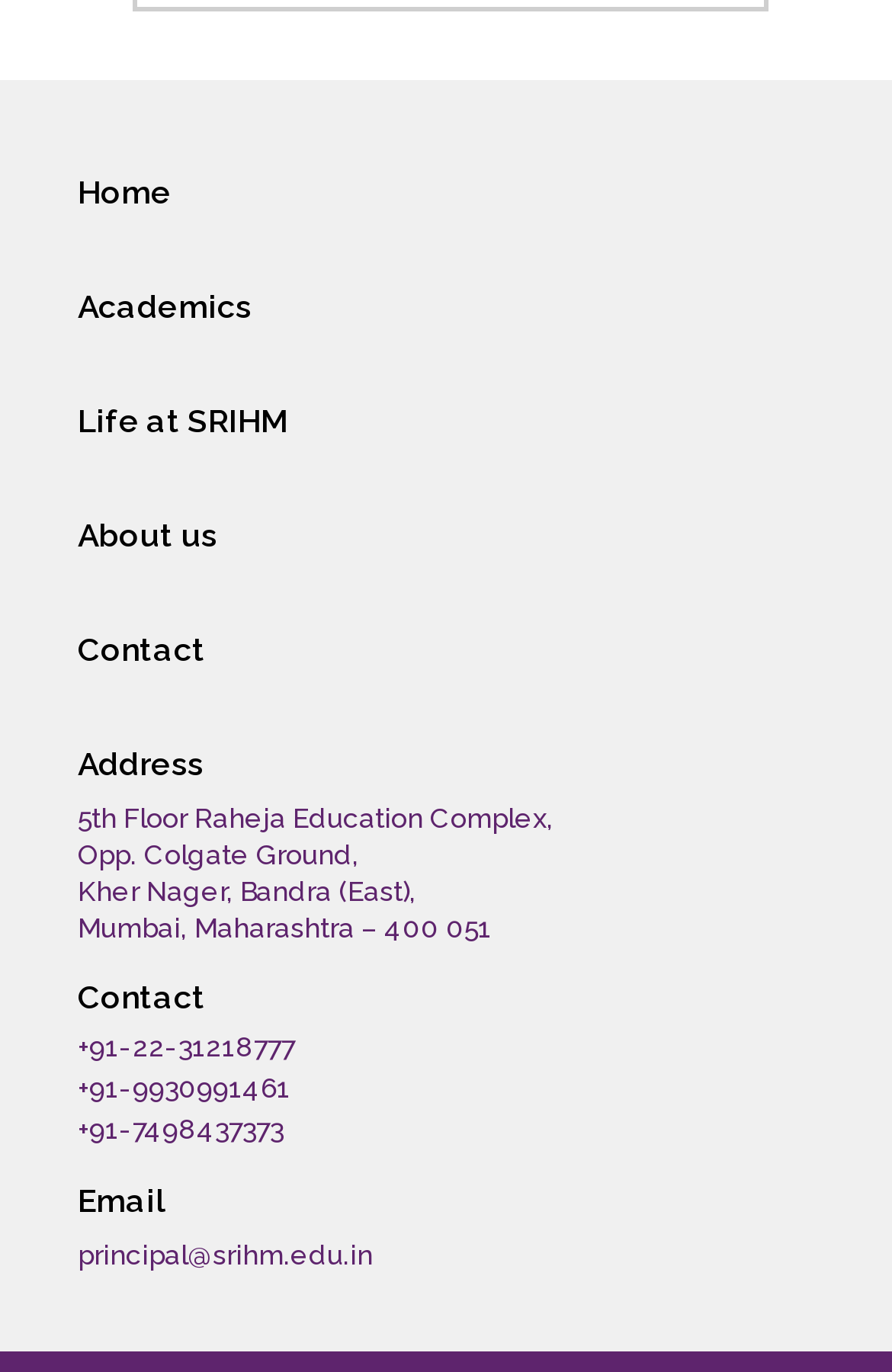Identify the bounding box coordinates for the region of the element that should be clicked to carry out the instruction: "Click the logo". The bounding box coordinates should be four float numbers between 0 and 1, i.e., [left, top, right, bottom].

None